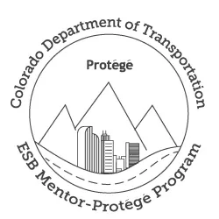What is reaffirmed by the program's full name encircling the image?
Please answer the question with as much detail as possible using the screenshot.

The program's full name encircling the image reaffirms the collaborative spirit of the ESB Mentor-Protégé Program, emphasizing the importance of partnerships and collective growth in the transportation sector.